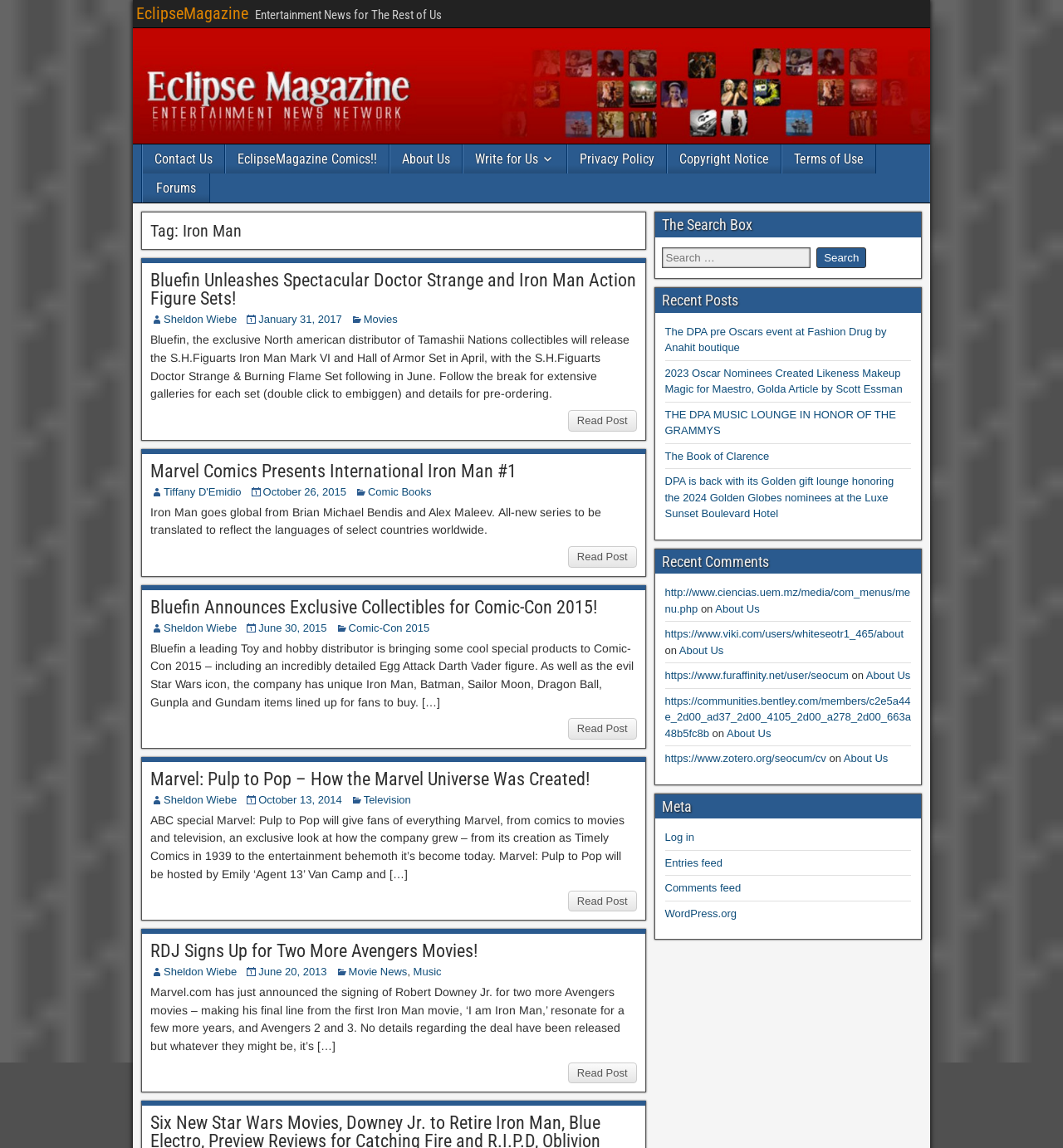Determine the bounding box coordinates of the section to be clicked to follow the instruction: "Read the post 'Bluefin Unleashes Spectacular Doctor Strange and Iron Man Action Figure Sets!'". The coordinates should be given as four float numbers between 0 and 1, formatted as [left, top, right, bottom].

[0.141, 0.235, 0.598, 0.269]